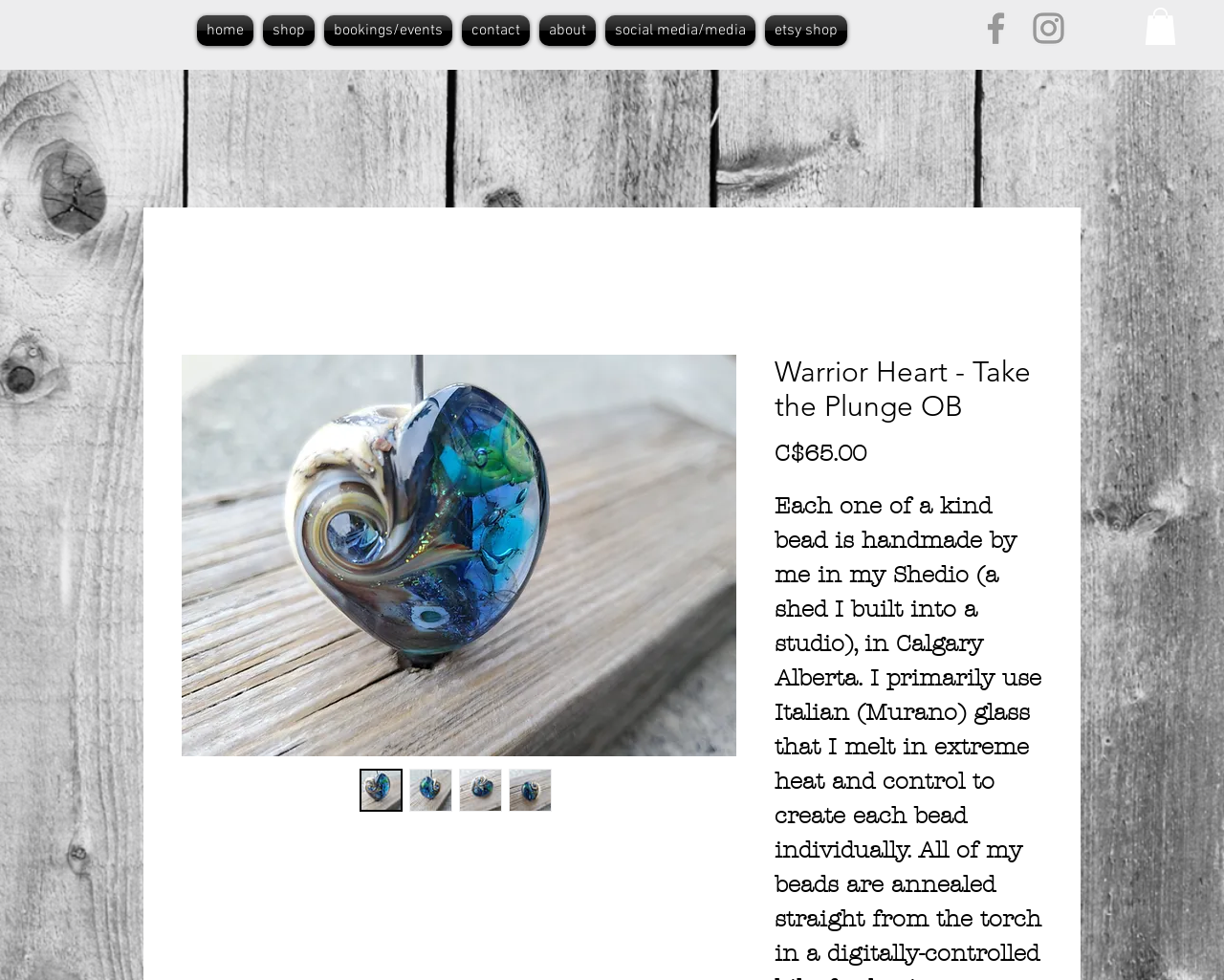How many thumbnails are there for Warrior Heart - Take the Plunge OB?
Answer the question in as much detail as possible.

I counted the number of thumbnails by looking at the buttons with the text 'Thumbnail: Warrior Heart - Take the Plunge OB'. There are four buttons in total.